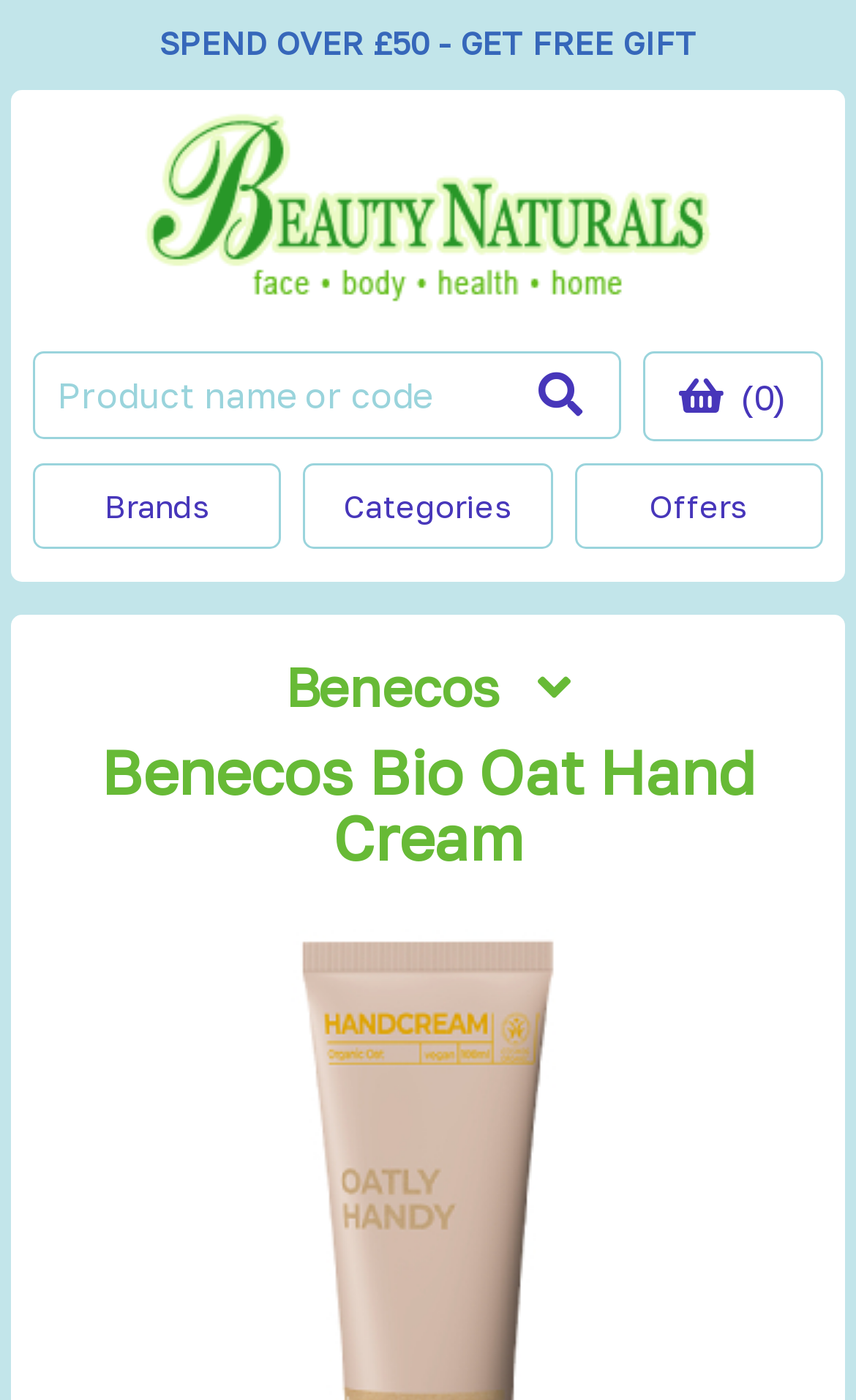Based on the image, give a detailed response to the question: How many navigation links are there?

I counted the number of links under the root element, excluding the 'Beauty Naturals Logo' link, and found three links: 'Brands', 'Categories', and 'Offers'.